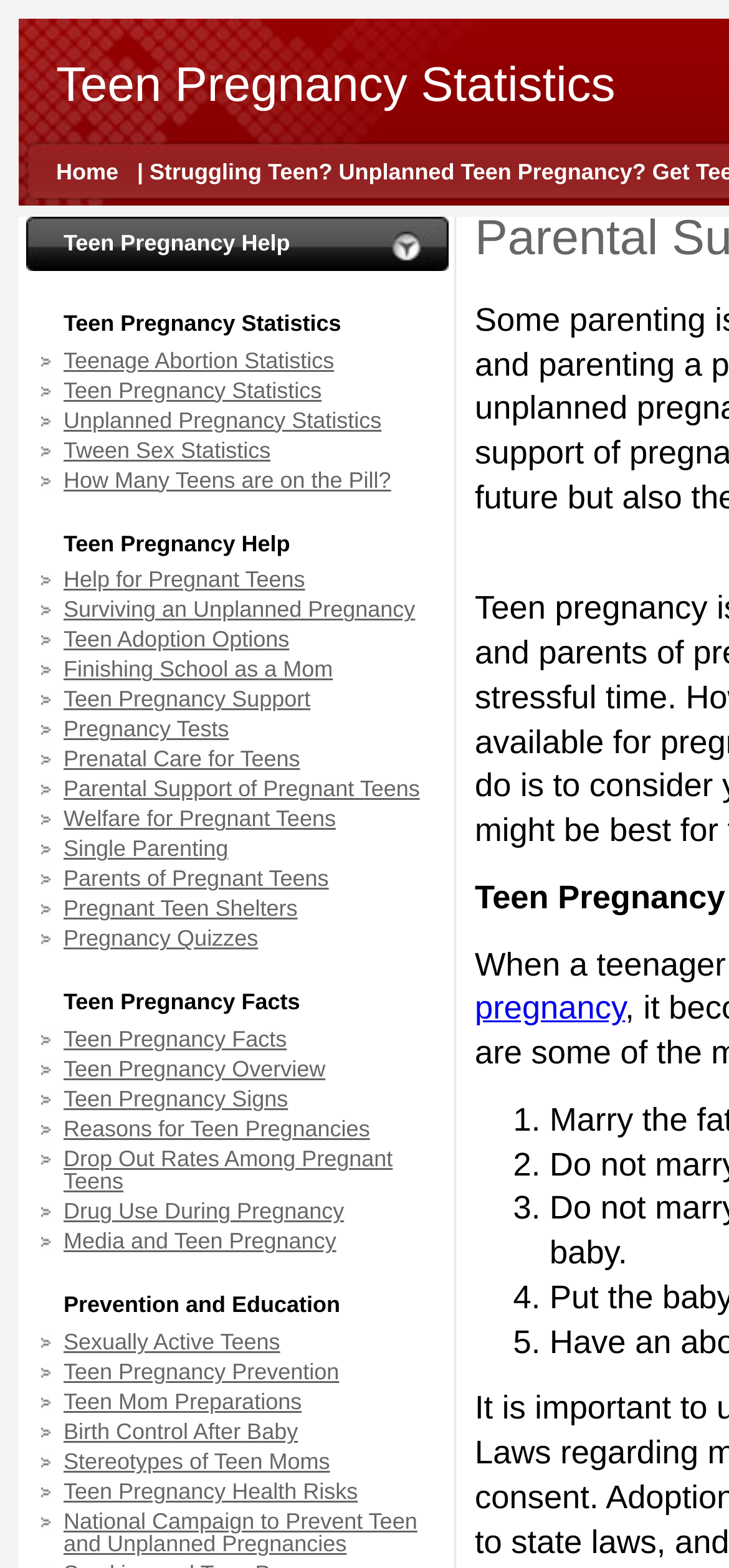Use a single word or phrase to answer this question: 
What is the last link on the webpage?

National Campaign to Prevent Teen and Unplanned Pregnancies